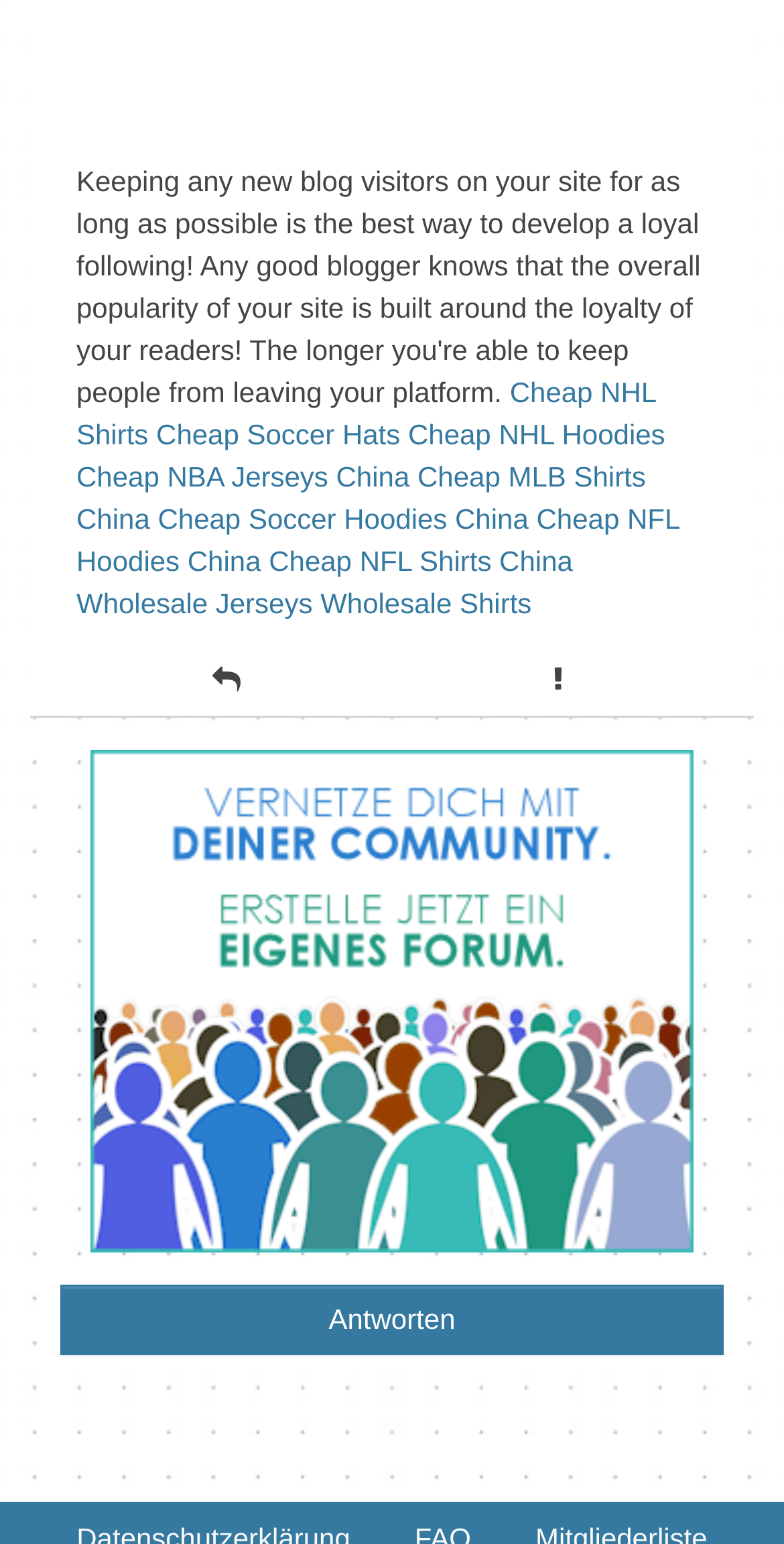Using the given element description, provide the bounding box coordinates (top-left x, top-left y, bottom-right x, bottom-right y) for the corresponding UI element in the screenshot: Cheap MLB Shirts China

[0.097, 0.298, 0.824, 0.347]